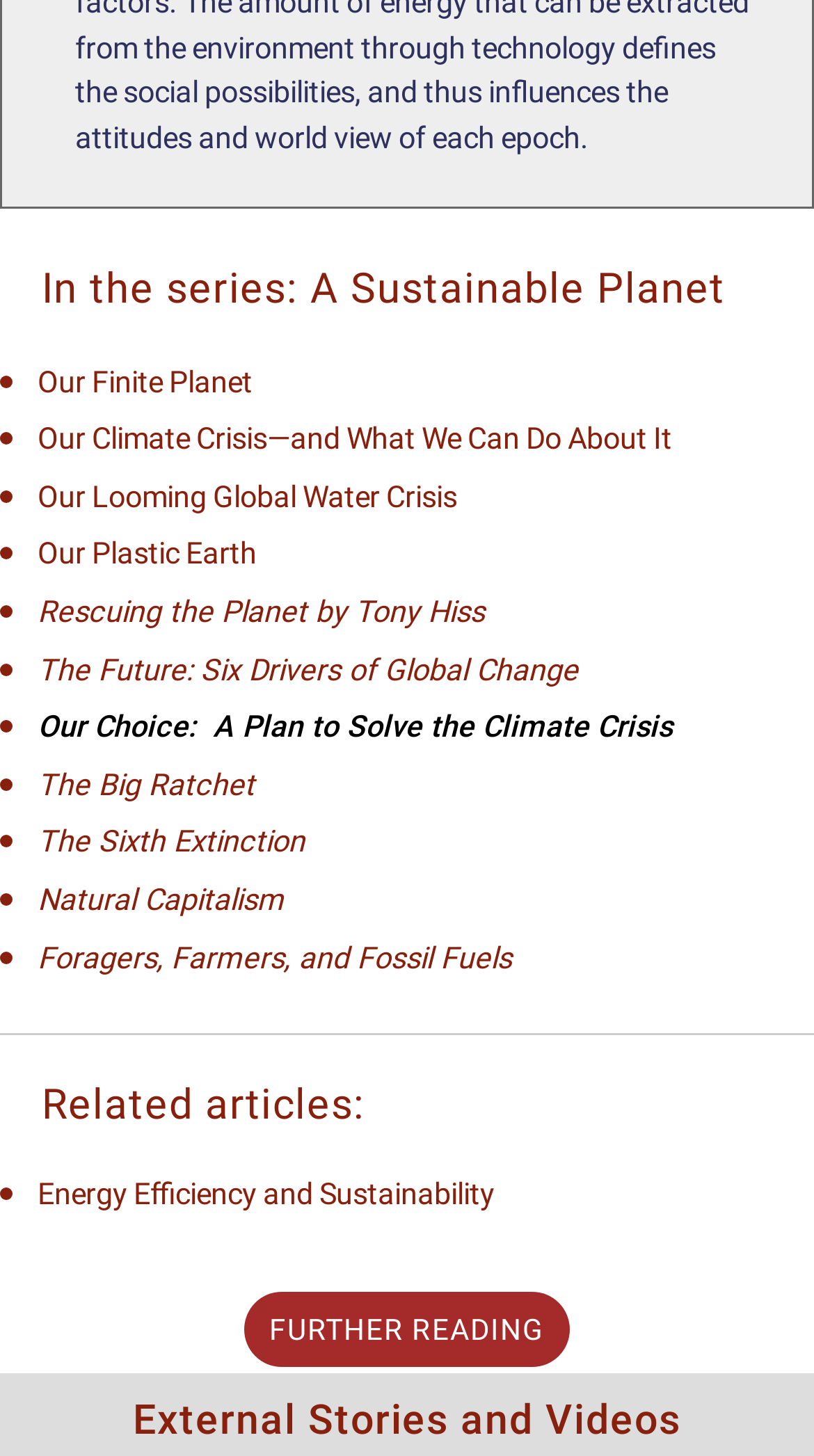Determine the bounding box coordinates of the clickable region to carry out the instruction: "View 'FURTHER READING'".

[0.3, 0.888, 0.7, 0.939]